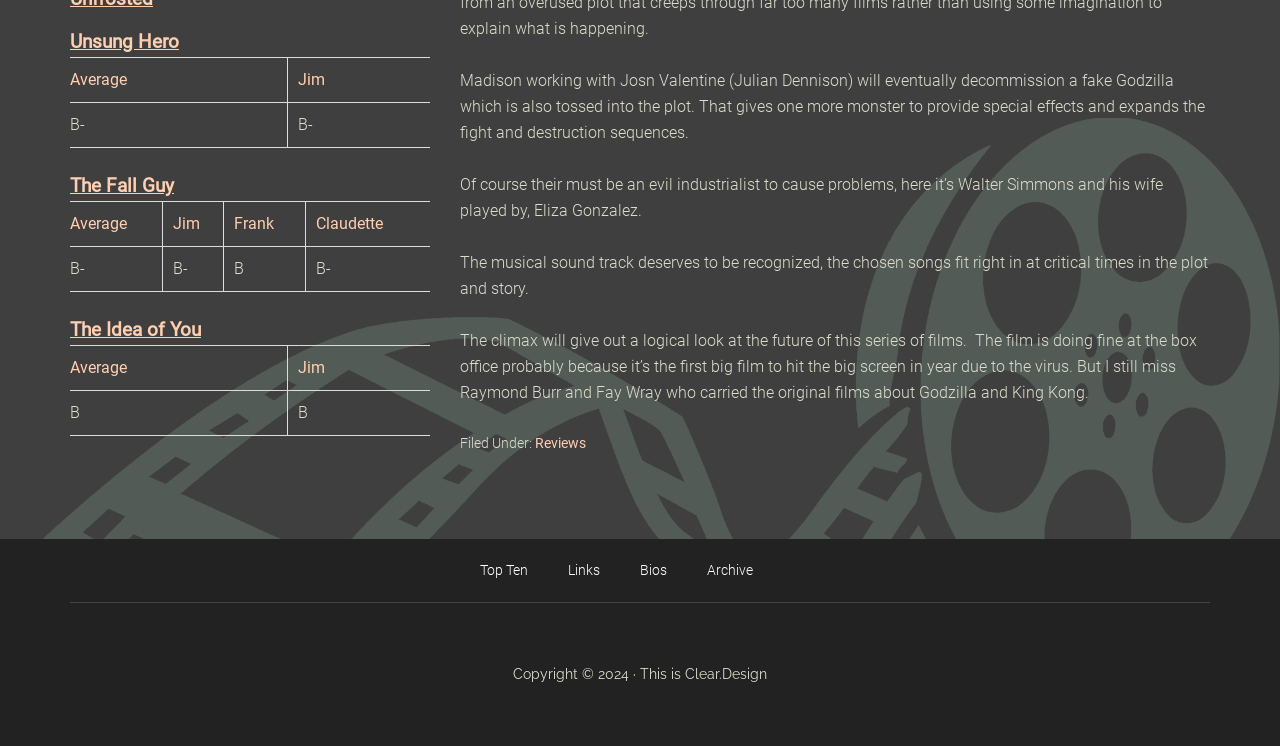Please reply to the following question using a single word or phrase: 
How many tables are on this webpage?

3